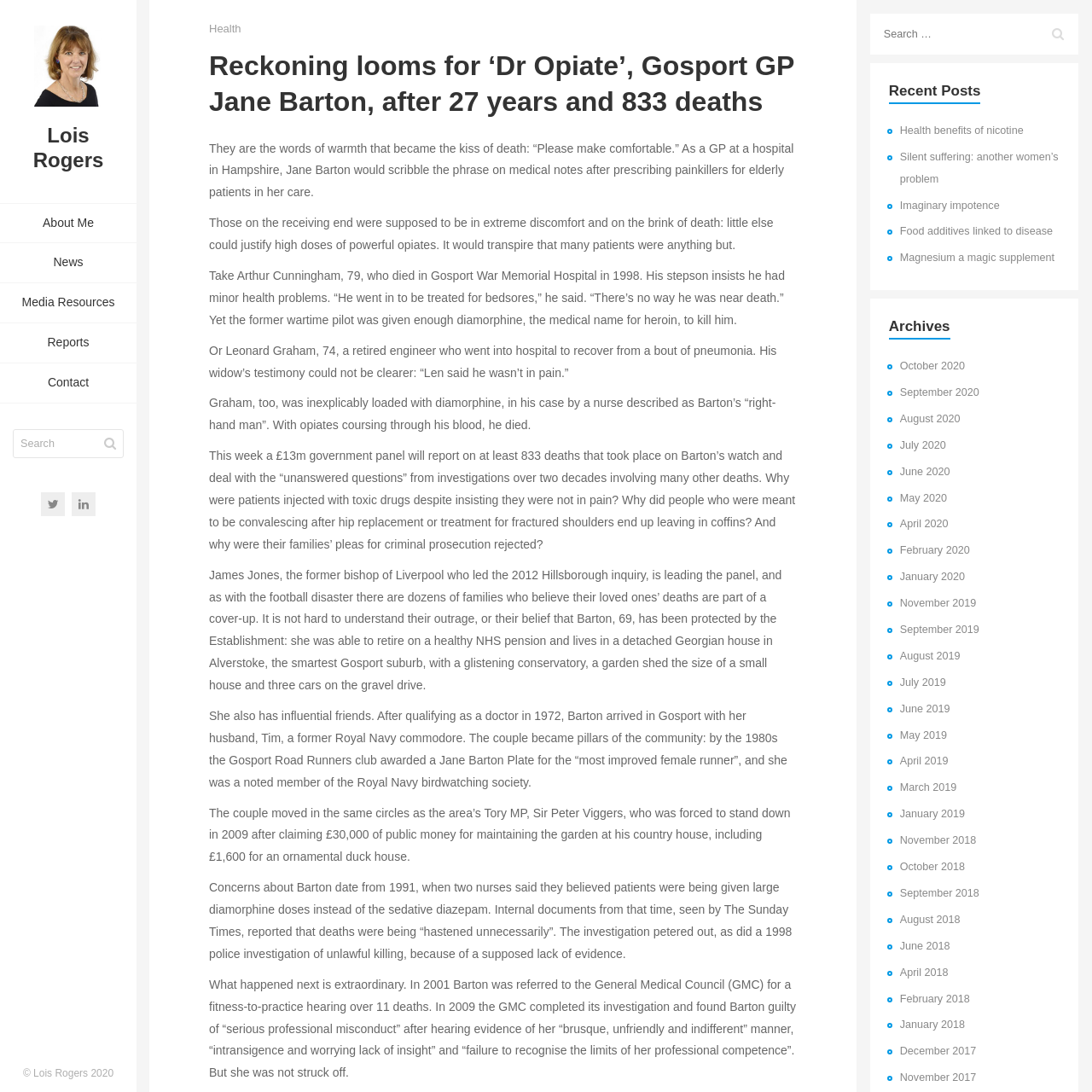What is the profession of Jane Barton?
Could you answer the question with a detailed and thorough explanation?

According to the article, Jane Barton is a GP at a hospital in Hampshire, and her profession is mentioned in the context of her prescribing painkillers to elderly patients.